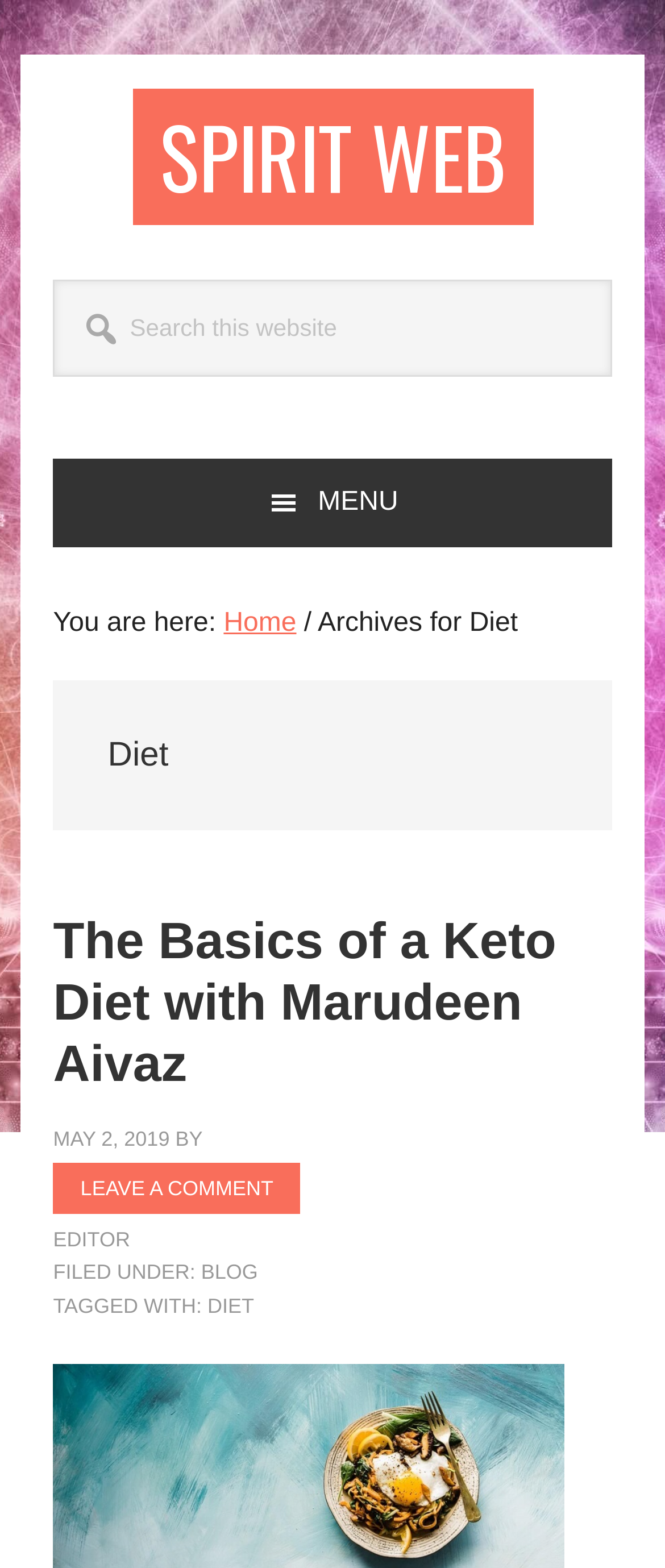What is the topic of the latest article?
Look at the image and respond with a one-word or short phrase answer.

Keto Diet